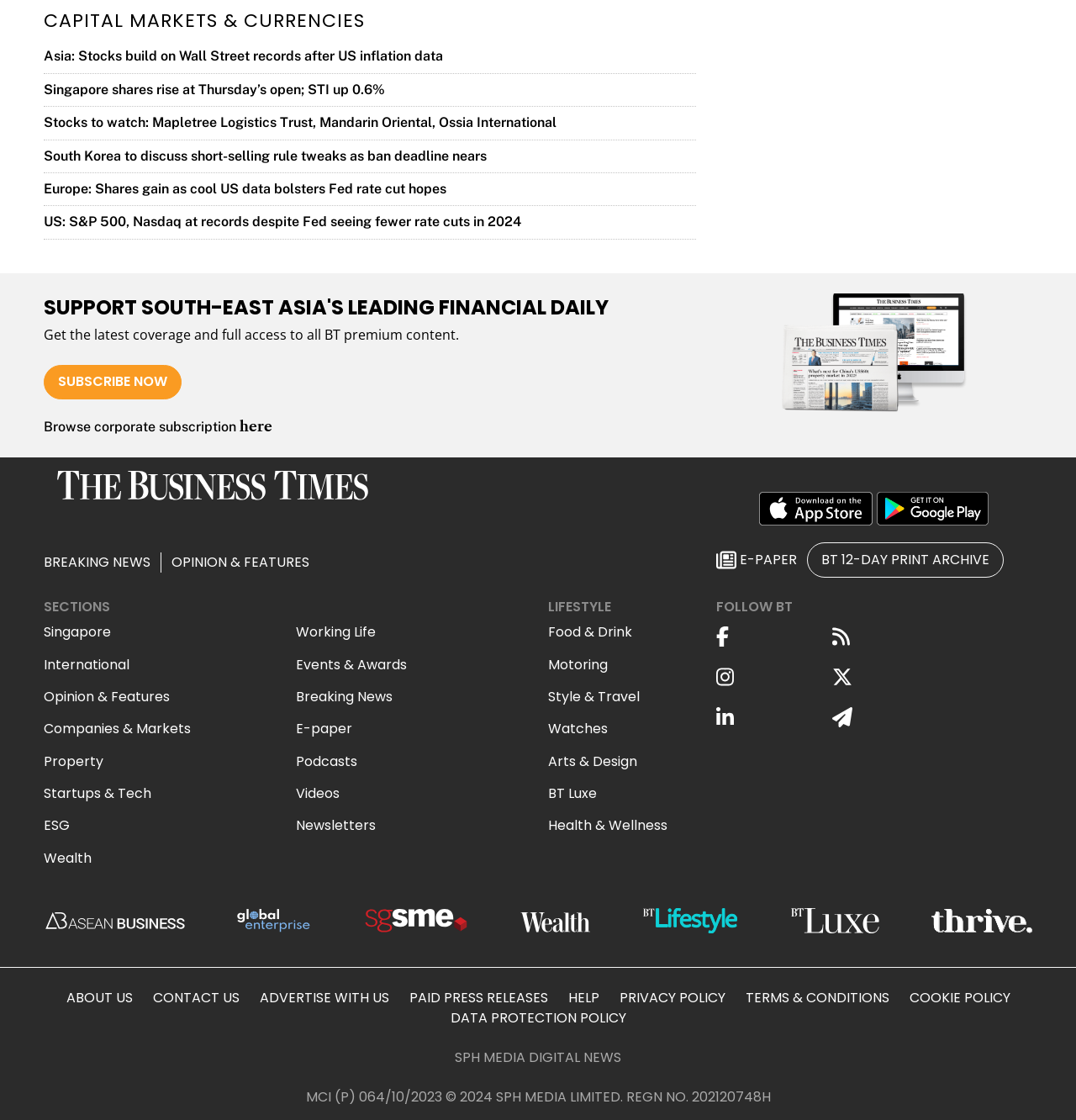Determine the bounding box coordinates of the region that needs to be clicked to achieve the task: "Follow BT on Facebook".

[0.666, 0.55, 0.773, 0.586]